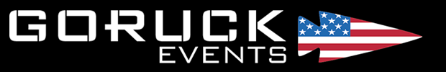What is the symbol of strength and community?
Answer the question in as much detail as possible.

The arrow-shaped icon adorned with the American flag is a symbol of strength and community, reflecting the values of GORUCK Events.